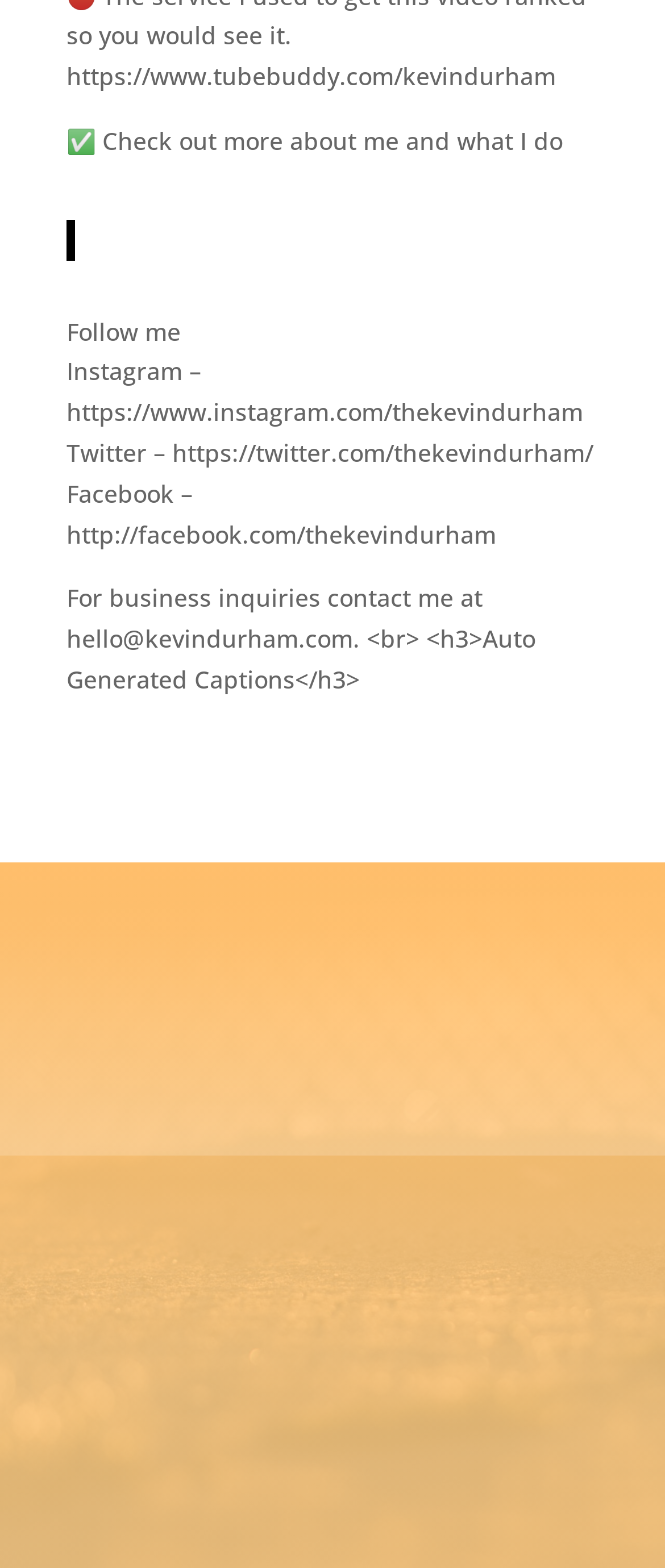Predict the bounding box coordinates of the UI element that matches this description: "Home". The coordinates should be in the format [left, top, right, bottom] with each value between 0 and 1.

[0.164, 0.142, 0.264, 0.163]